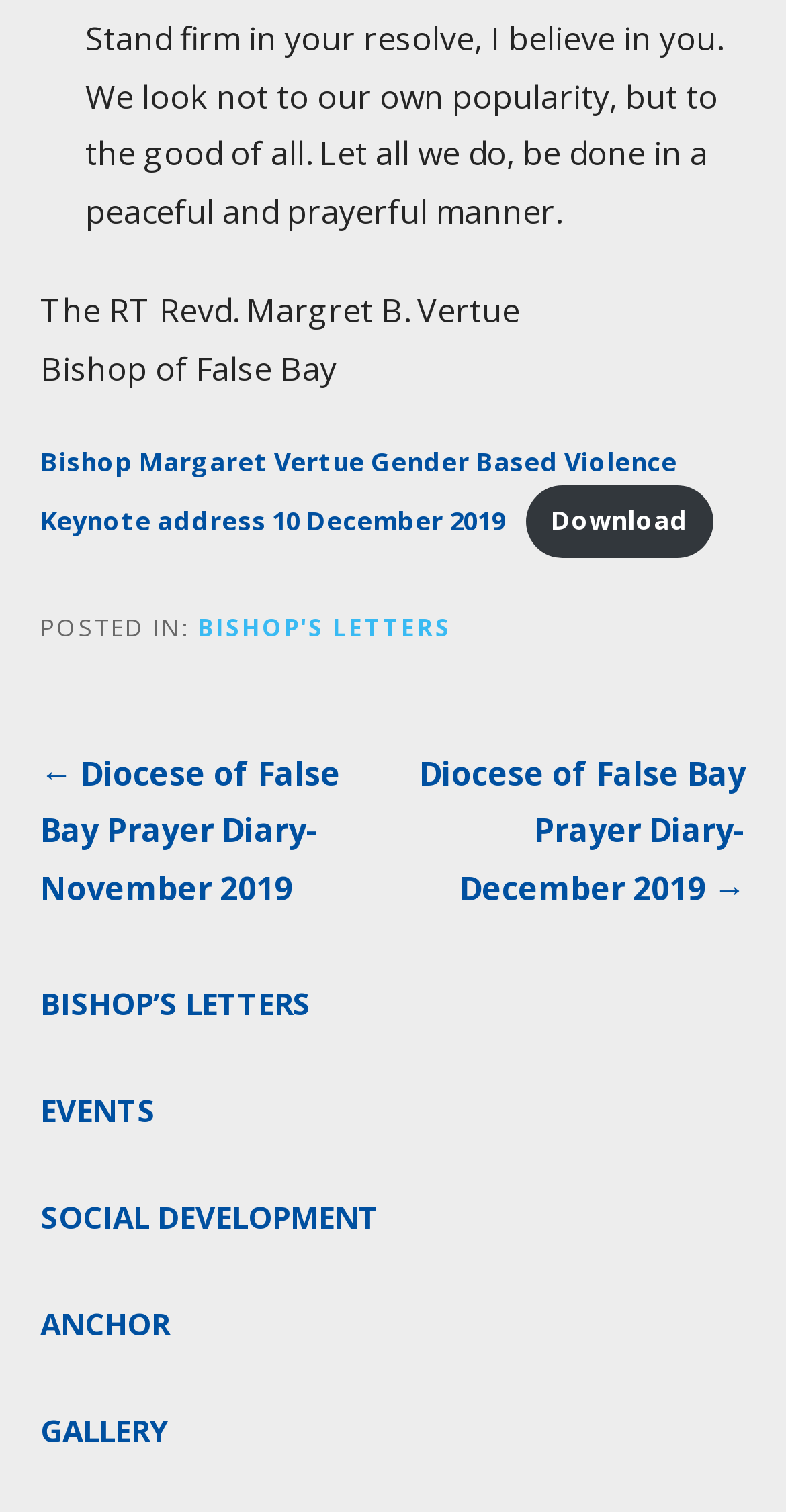Give a one-word or short phrase answer to the question: 
What is the title of the keynote address?

Bishop Margaret Vertue Gender Based Violence Keynote address